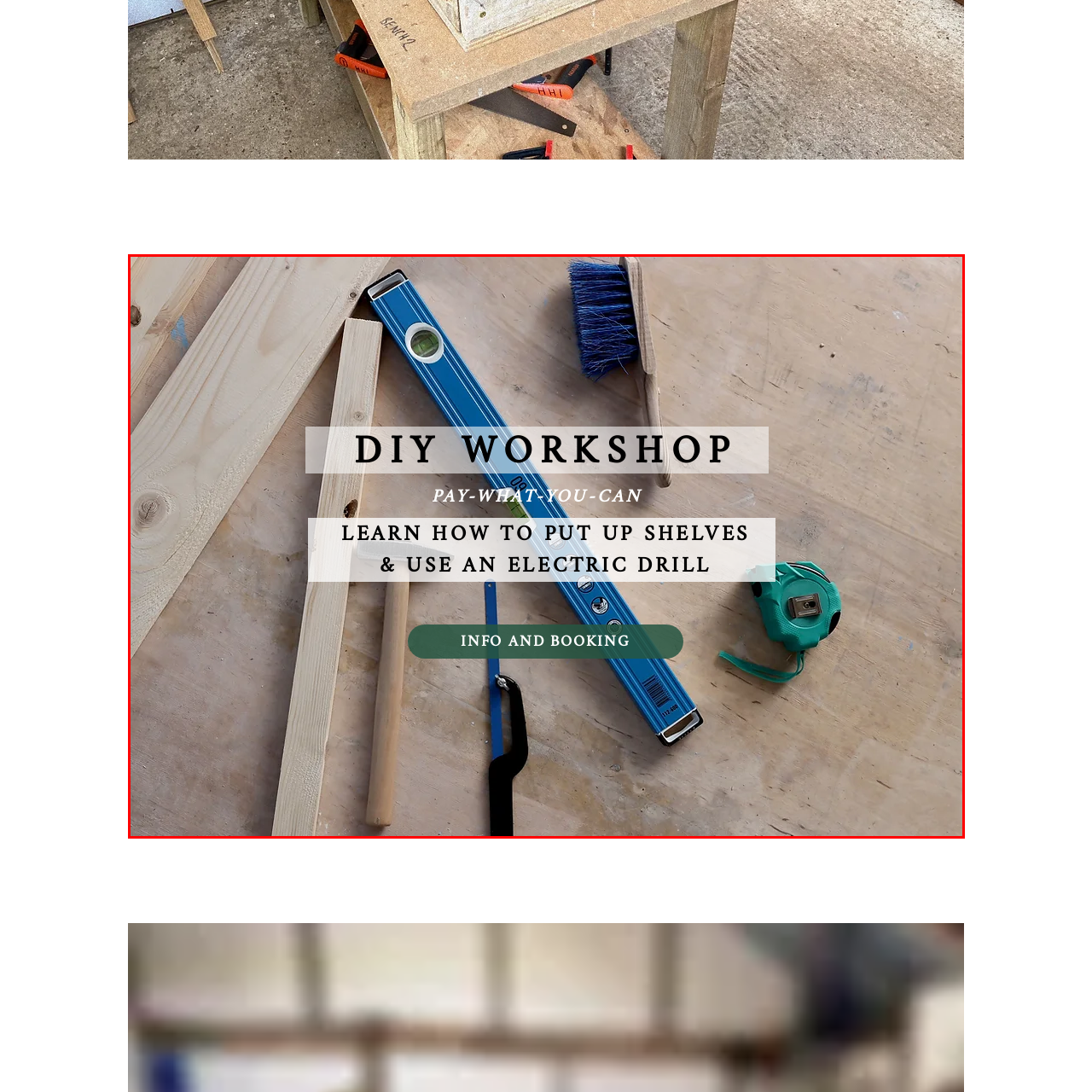View the image inside the red box and answer the question briefly with a word or phrase:
What is the theme of the workshop?

DIY